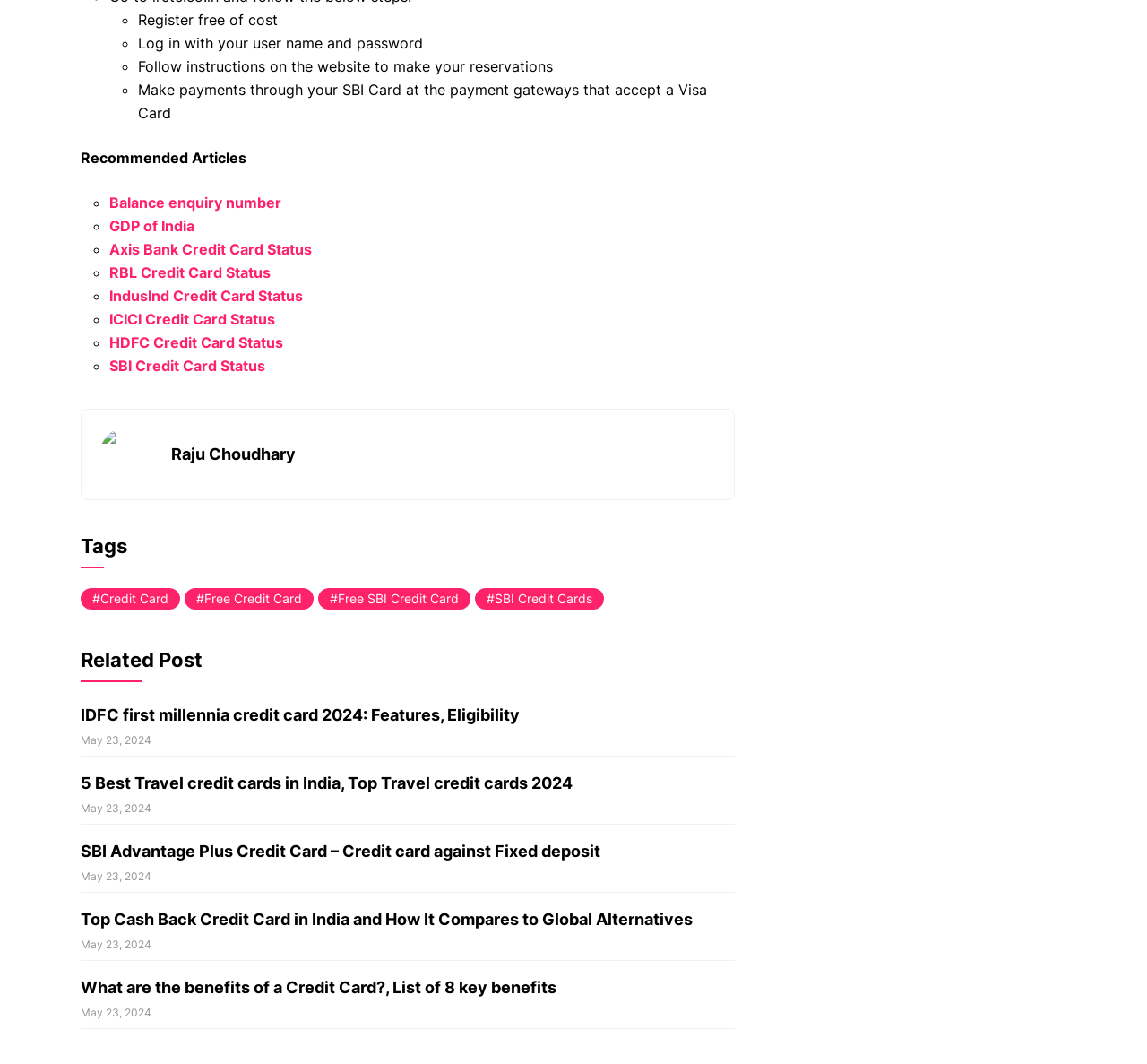Find the bounding box coordinates for the area that should be clicked to accomplish the instruction: "Click on 'Balance enquiry number'".

[0.095, 0.205, 0.245, 0.222]